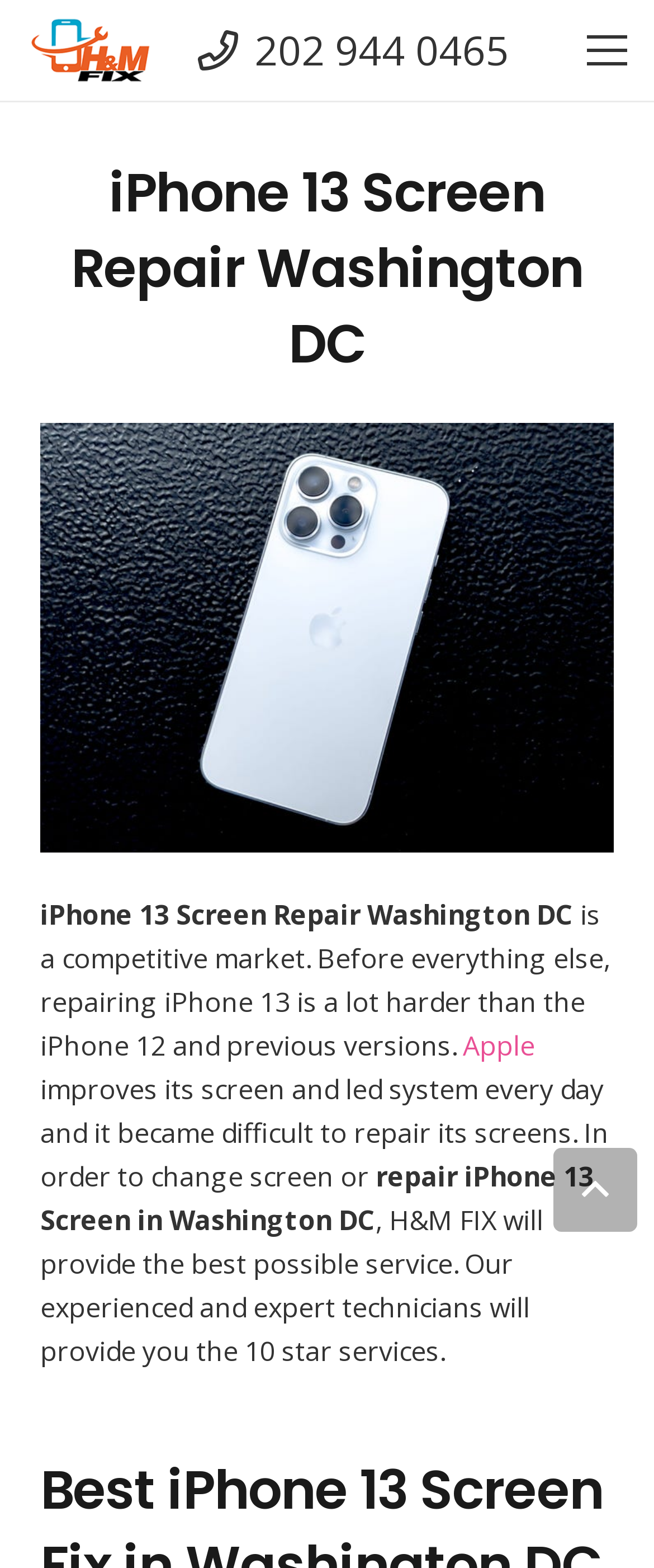What is the difficulty level of repairing iPhone 13 compared to previous versions?
Using the image as a reference, give an elaborate response to the question.

I inferred this from the StaticText element that says 'repairing iPhone 13 is a lot harder than the iPhone 12 and previous versions' which suggests that the difficulty level of repairing iPhone 13 is higher than previous versions.